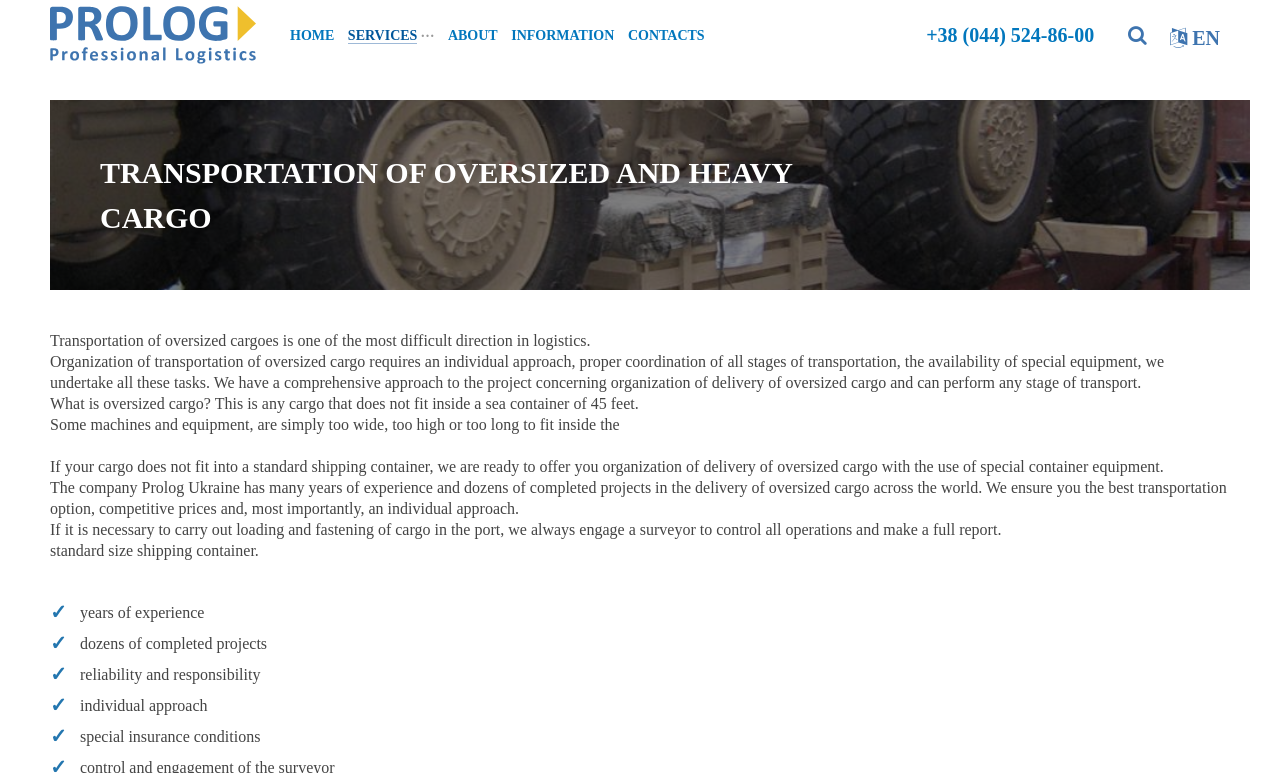Locate the primary heading on the webpage and return its text.

TRANSPORTATION OF OVERSIZED AND HEAVY CARGO